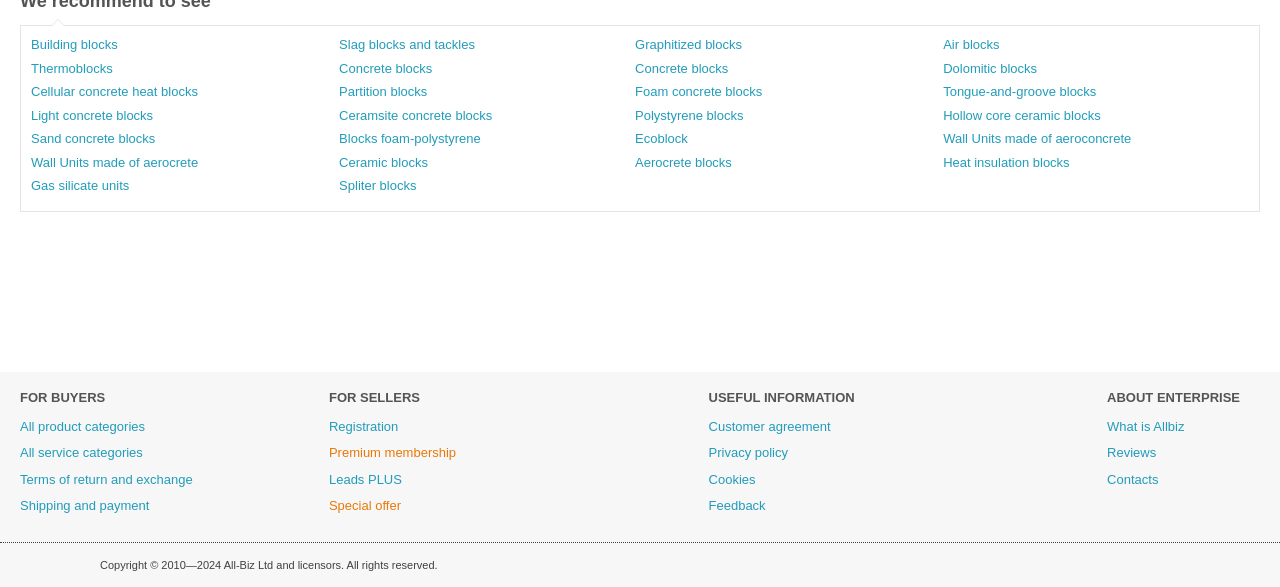Provide the bounding box coordinates of the area you need to click to execute the following instruction: "View All product categories".

[0.016, 0.711, 0.113, 0.743]